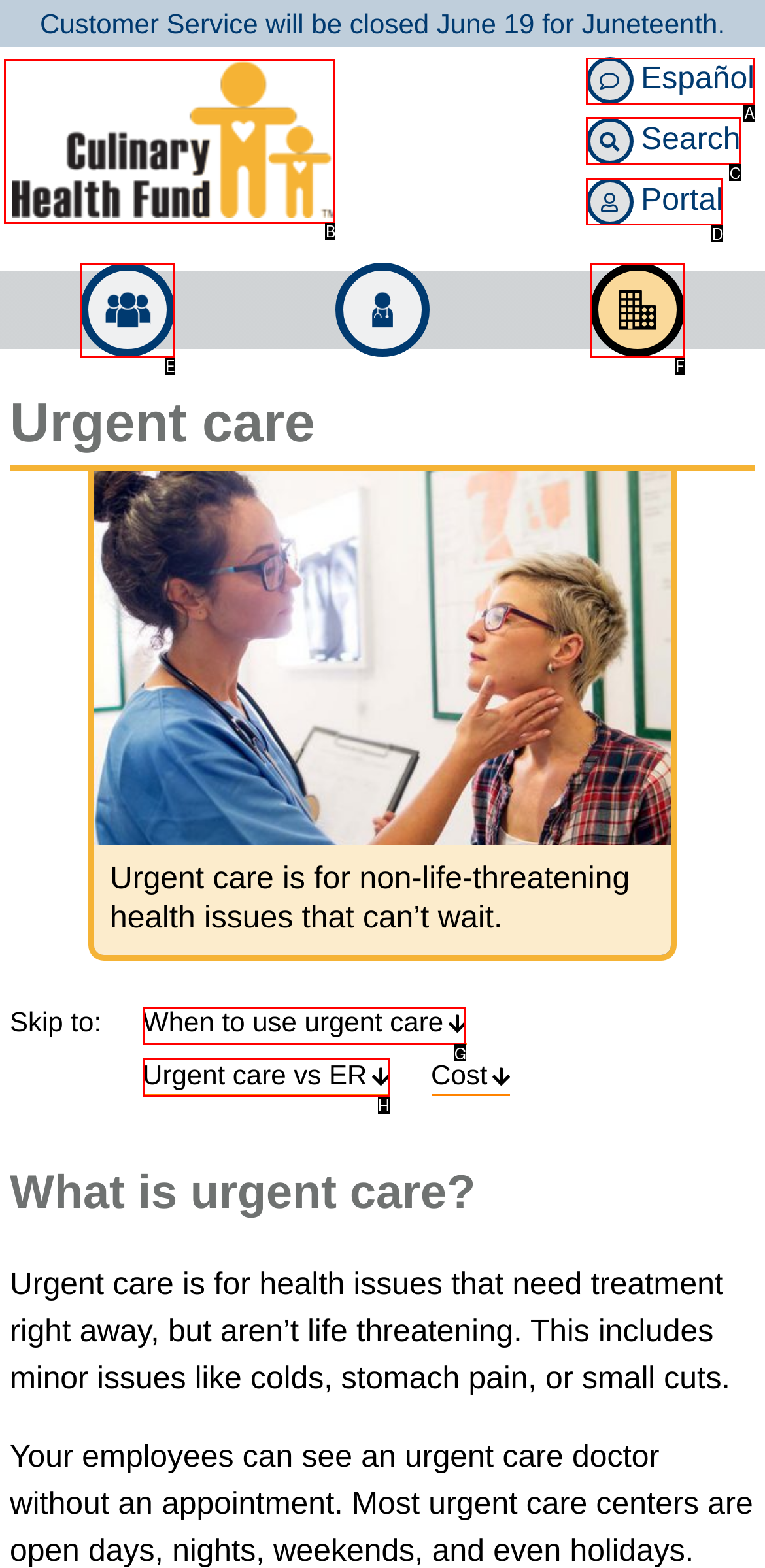Determine which option should be clicked to carry out this task: Learn about bandwidth
State the letter of the correct choice from the provided options.

None